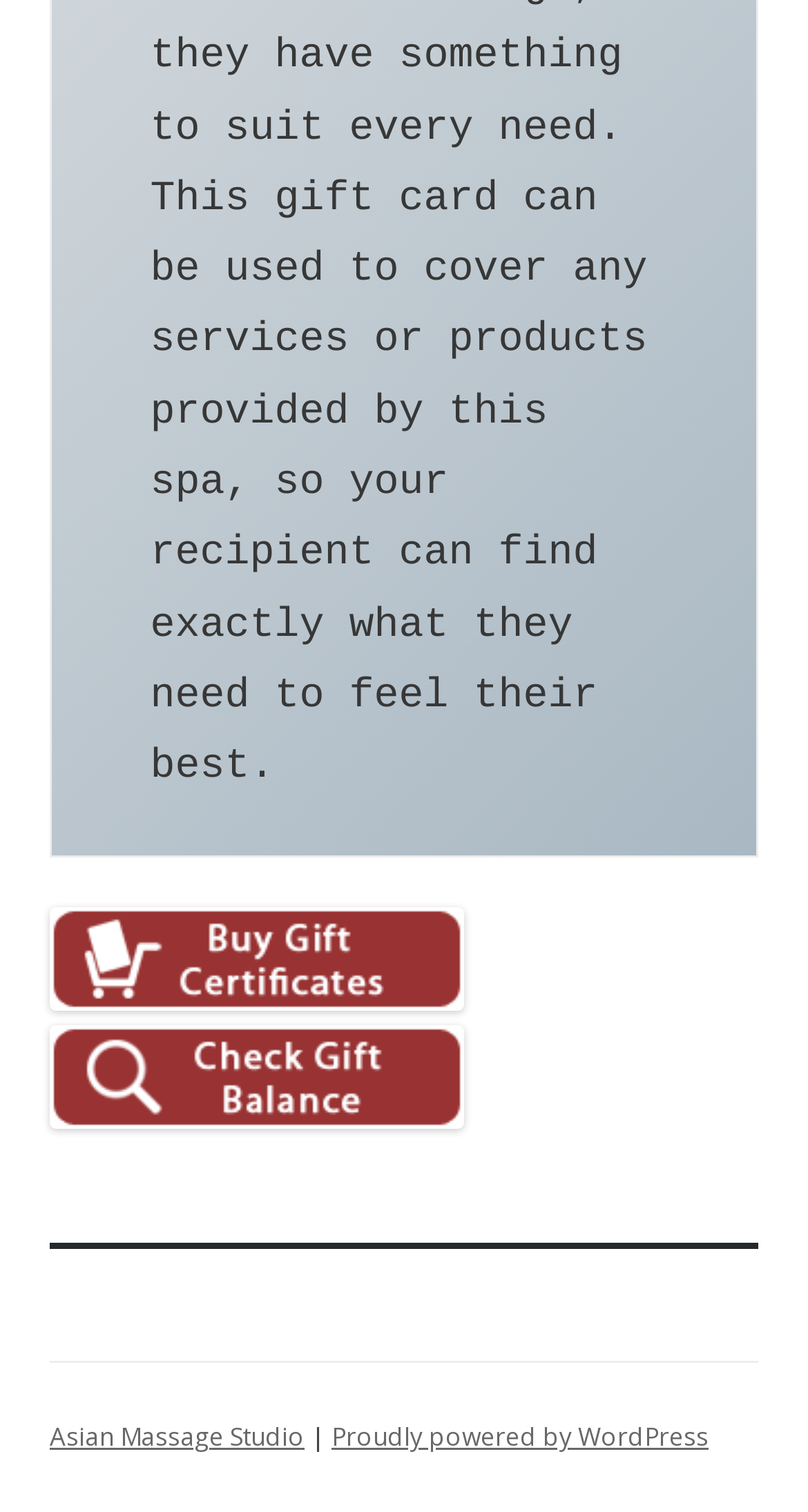What is the platform used to power the website?
Refer to the image and offer an in-depth and detailed answer to the question.

The link at the bottom of the page with the text 'Proudly powered by WordPress' indicates that the website is powered by WordPress.